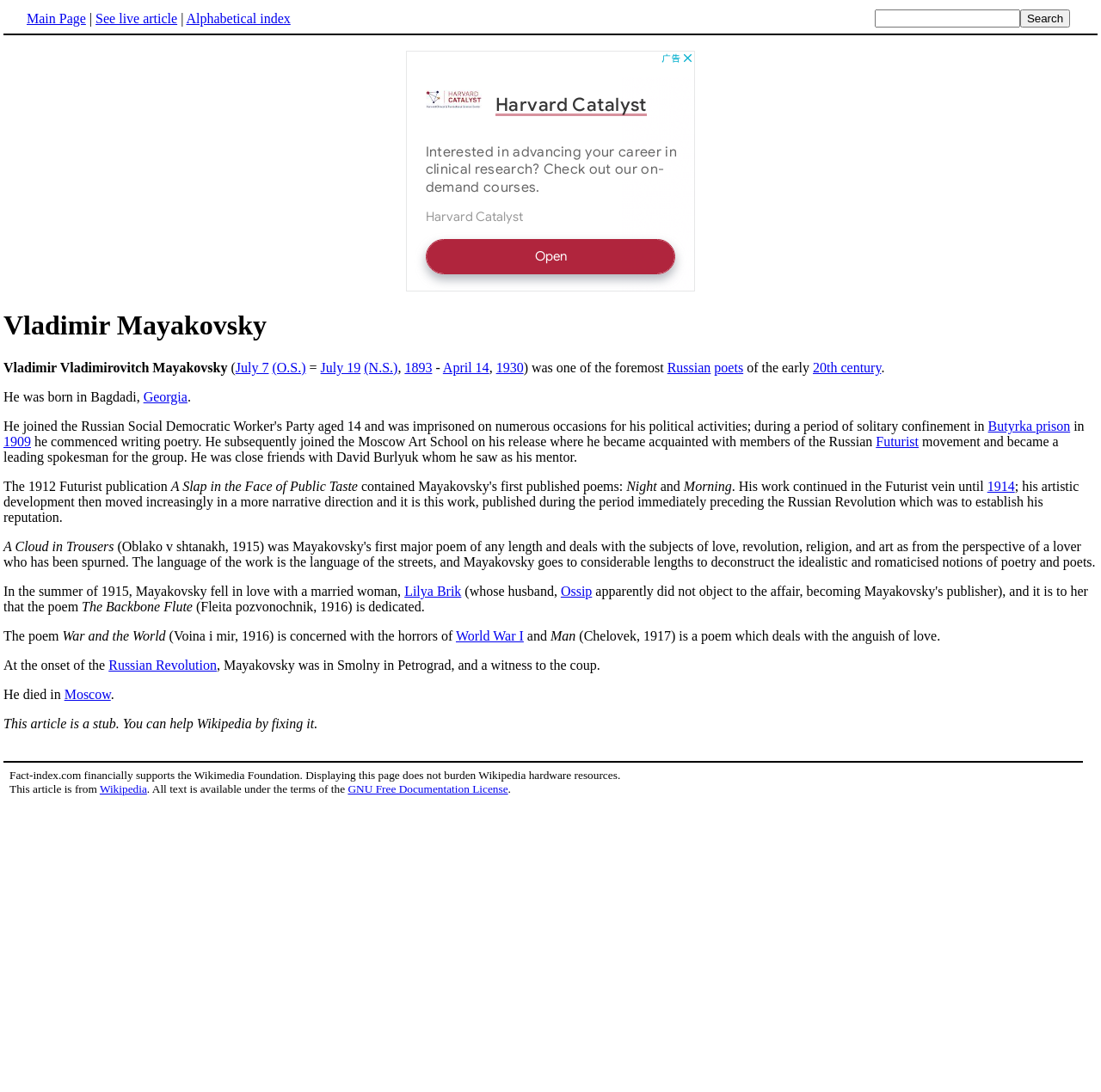What is the name of the woman Vladimir Mayakovsky fell in love with?
Look at the image and answer the question with a single word or phrase.

Lilya Brik